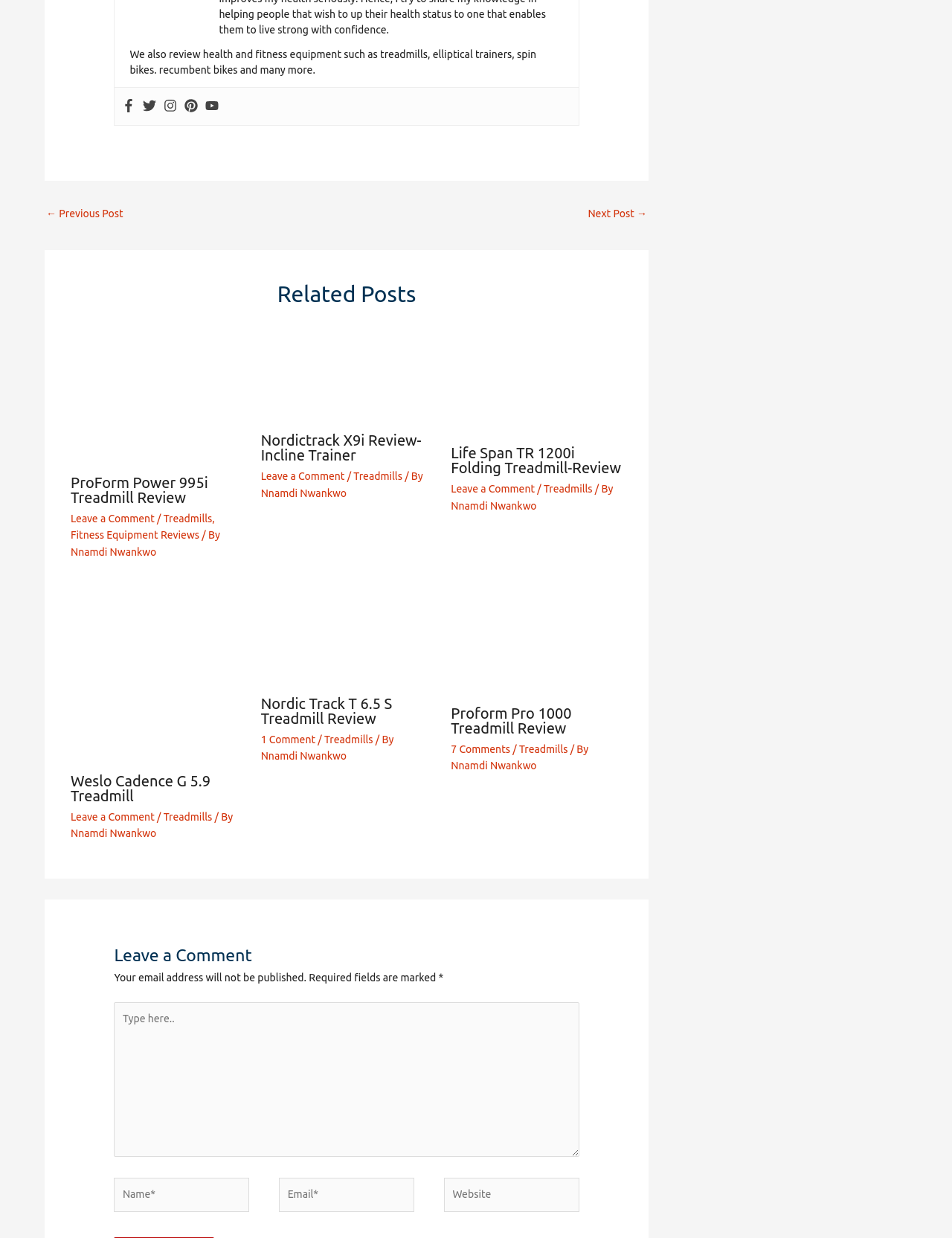What type of equipment is reviewed on this webpage?
Give a one-word or short-phrase answer derived from the screenshot.

Treadmills